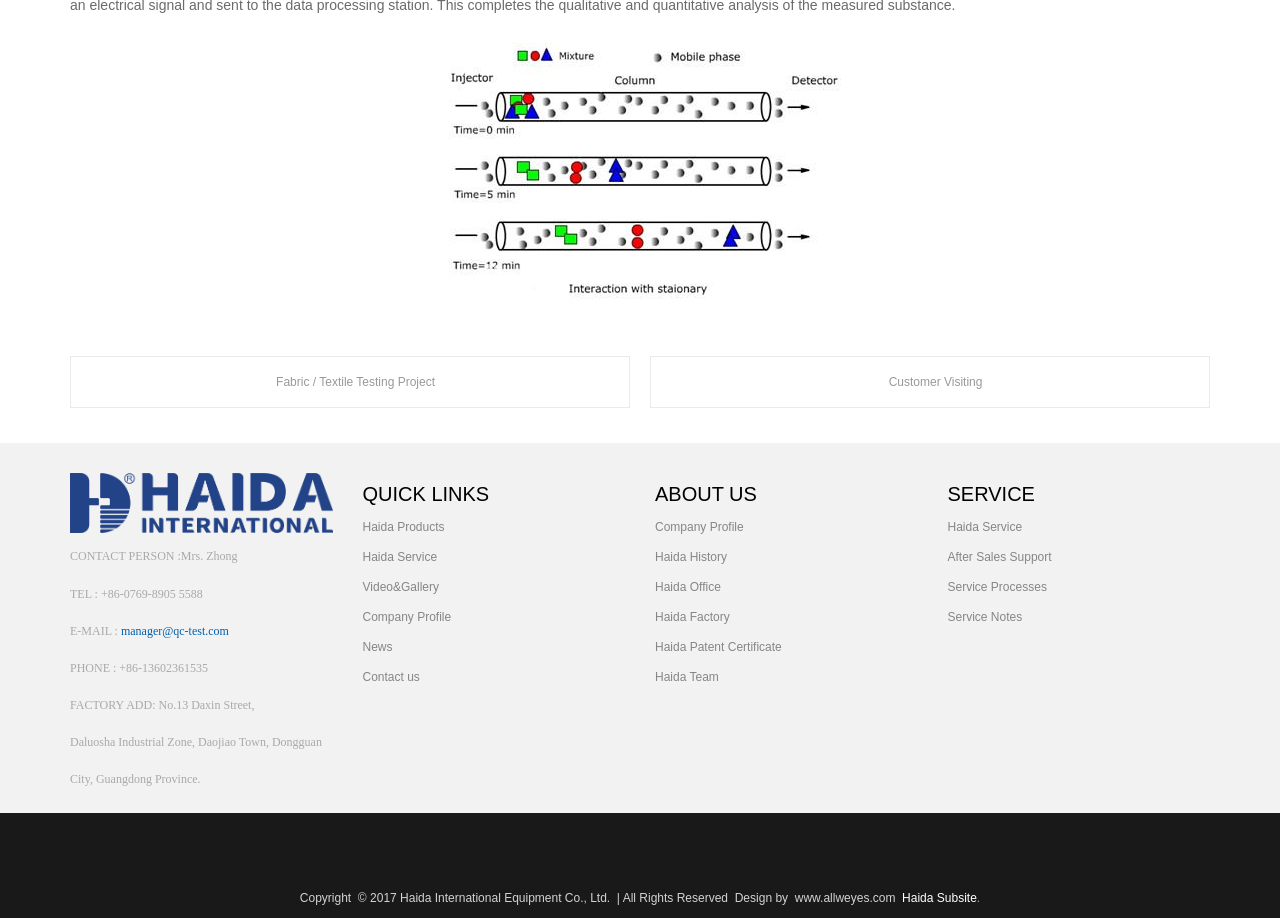Determine the bounding box coordinates of the element's region needed to click to follow the instruction: "Send an email to manager@qc-test.com". Provide these coordinates as four float numbers between 0 and 1, formatted as [left, top, right, bottom].

[0.094, 0.679, 0.179, 0.695]